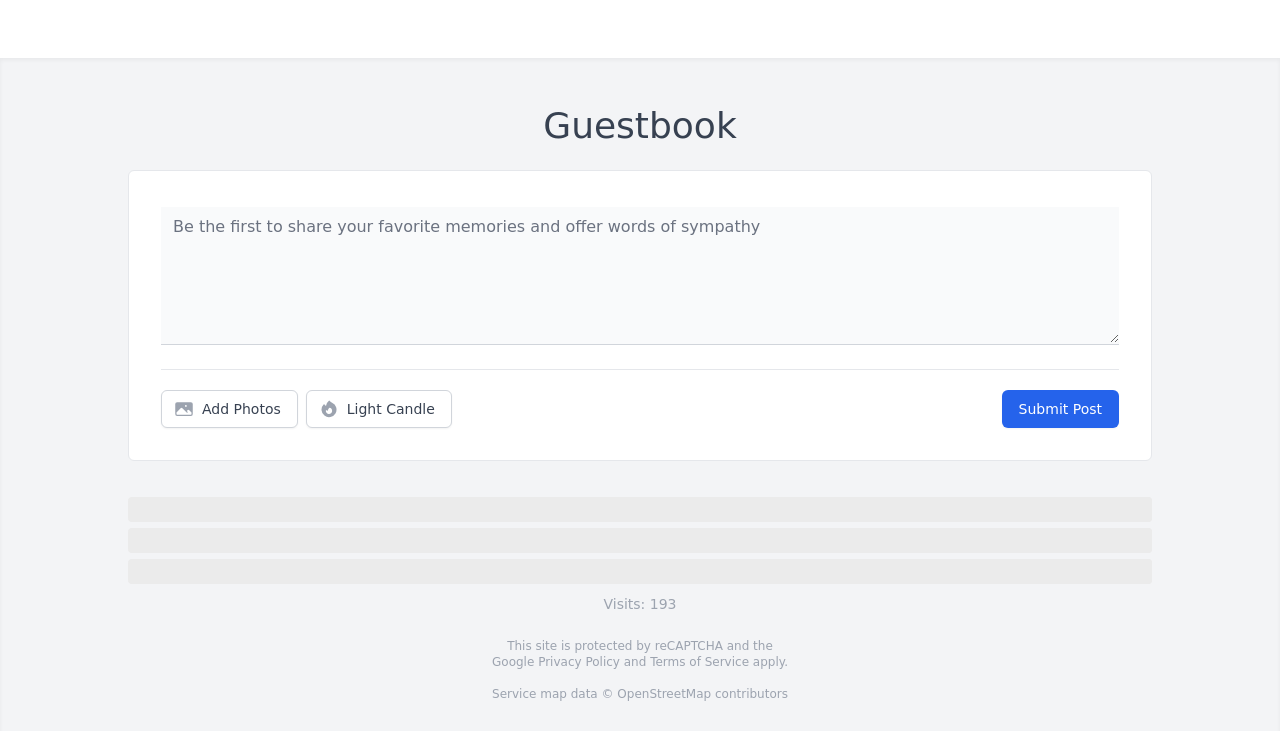Bounding box coordinates must be specified in the format (top-left x, top-left y, bottom-right x, bottom-right y). All values should be floating point numbers between 0 and 1. What are the bounding box coordinates of the UI element described as: Light Candle

[0.239, 0.534, 0.353, 0.586]